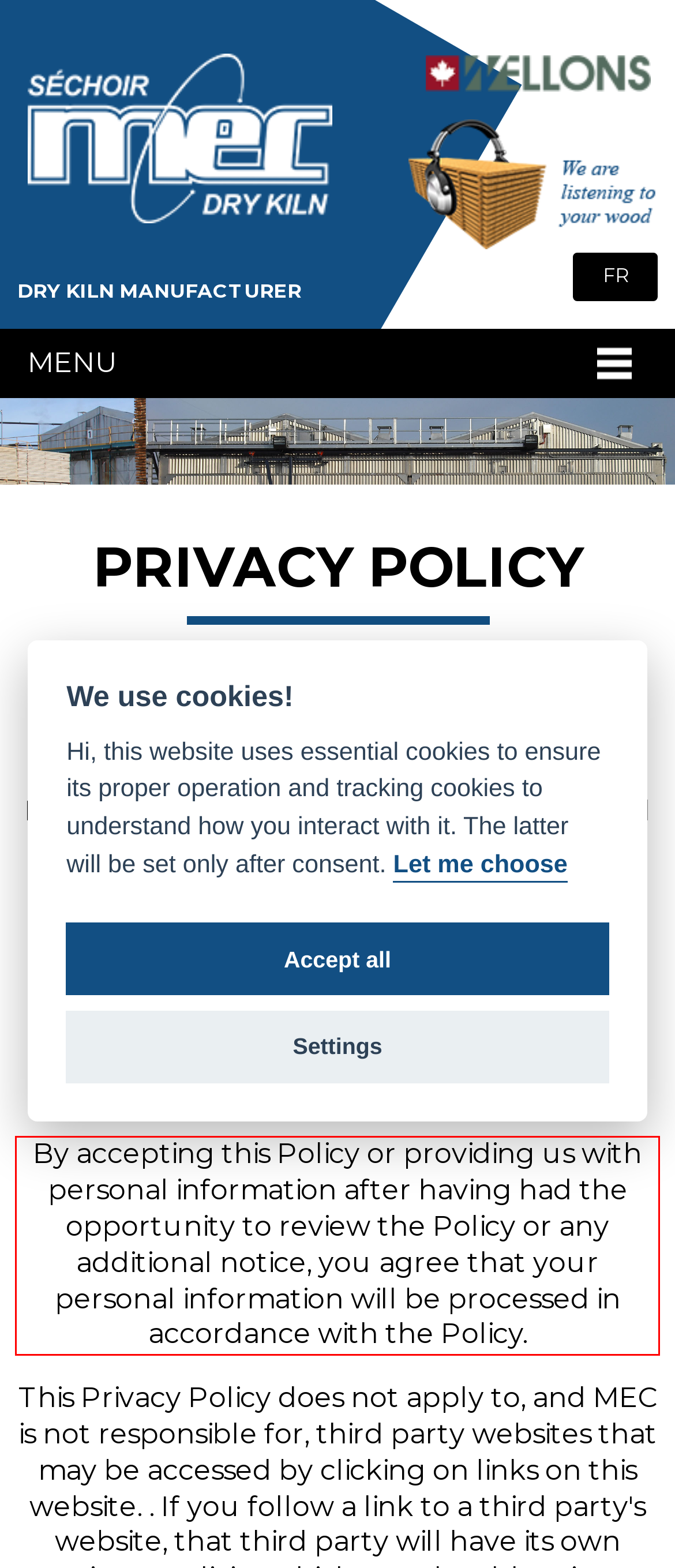Using the provided screenshot of a webpage, recognize and generate the text found within the red rectangle bounding box.

By accepting this Policy or providing us with personal information after having had the opportunity to review the Policy or any additional notice, you agree that your personal information will be processed in accordance with the Policy.